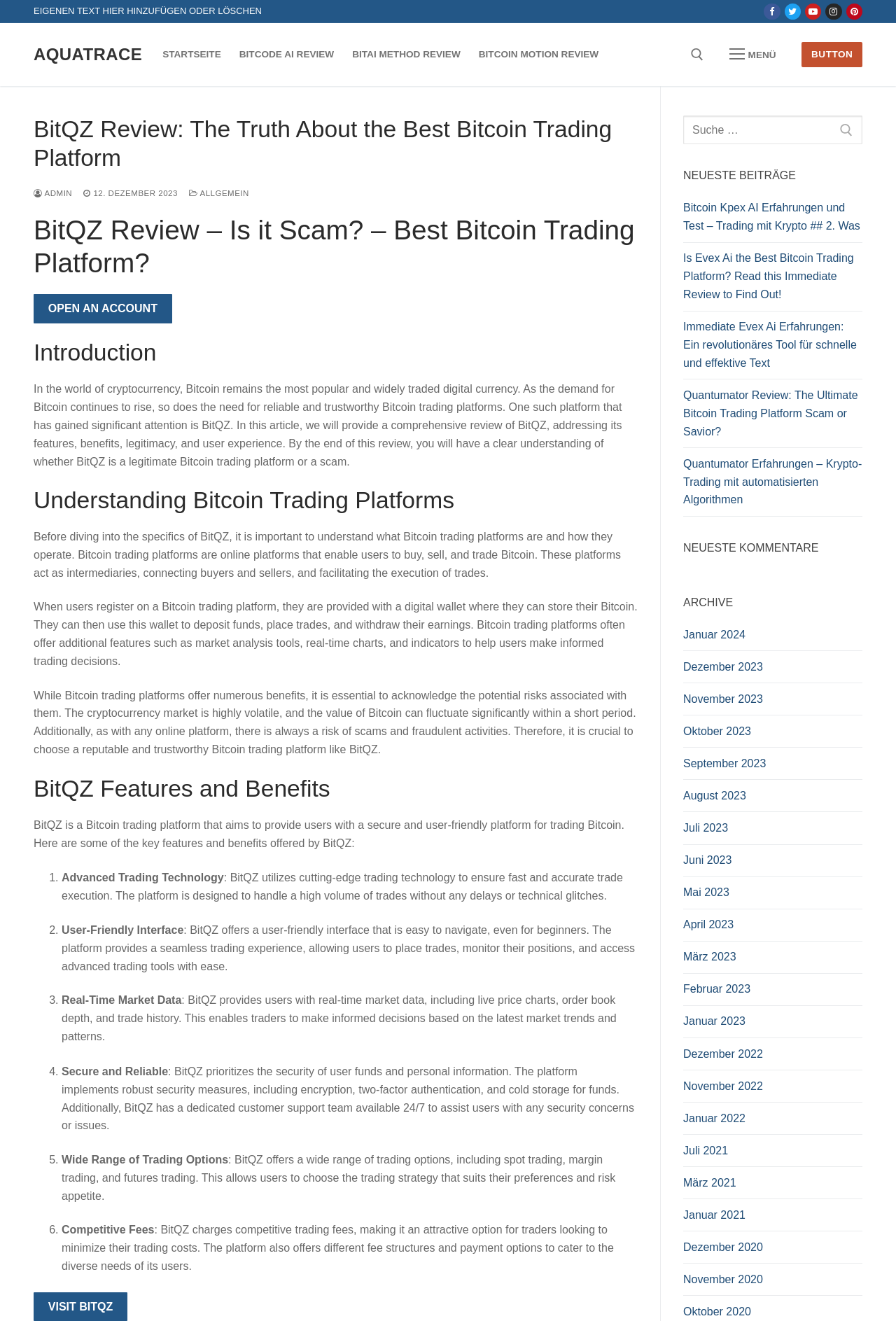What is the name of the Bitcoin trading platform being reviewed?
Look at the image and respond with a one-word or short-phrase answer.

BitQZ